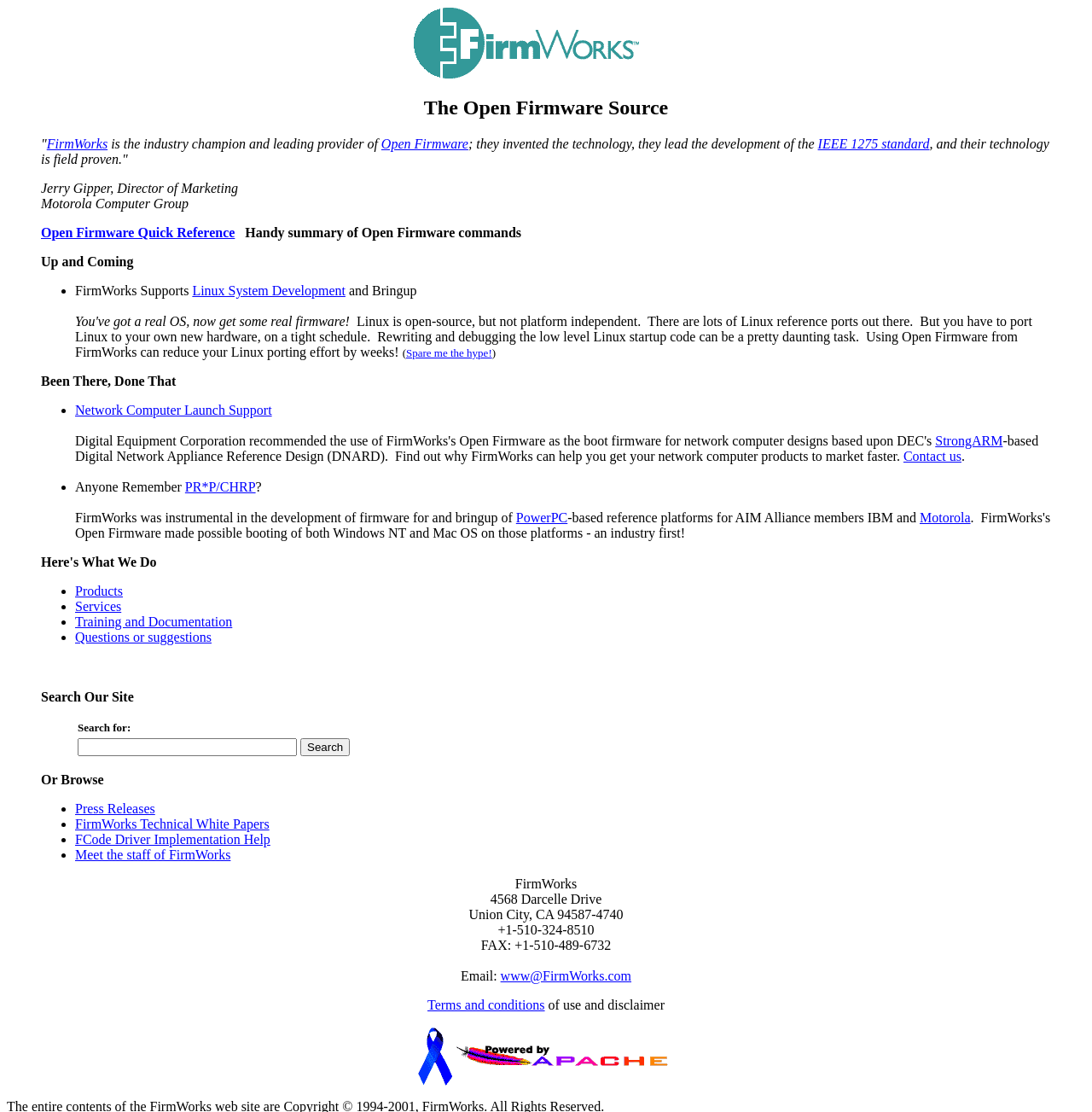What is the purpose of Open Firmware according to the webpage?
Refer to the image and provide a concise answer in one word or phrase.

reduce Linux porting effort